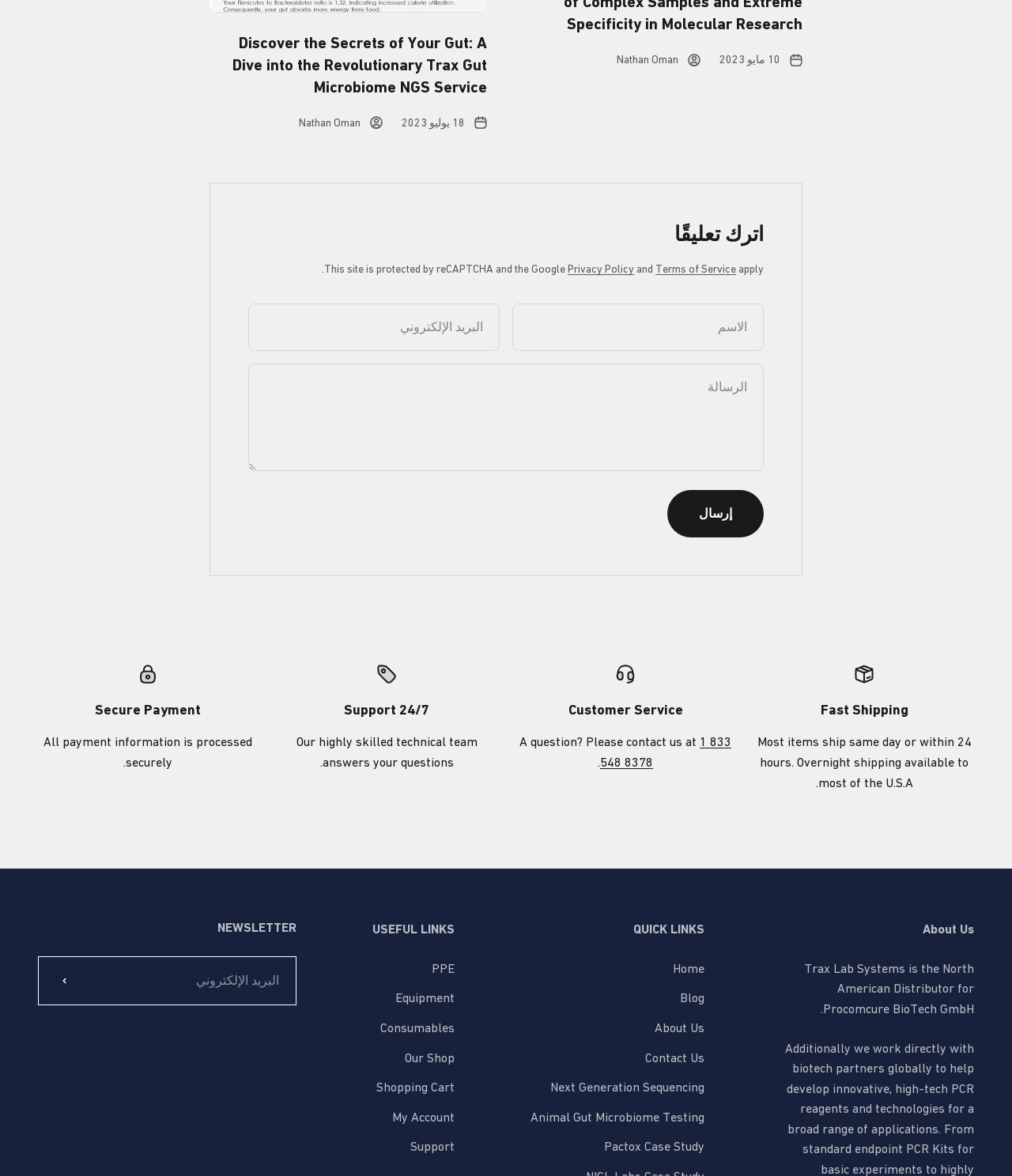How many types of support are mentioned on this webpage? Look at the image and give a one-word or short phrase answer.

2